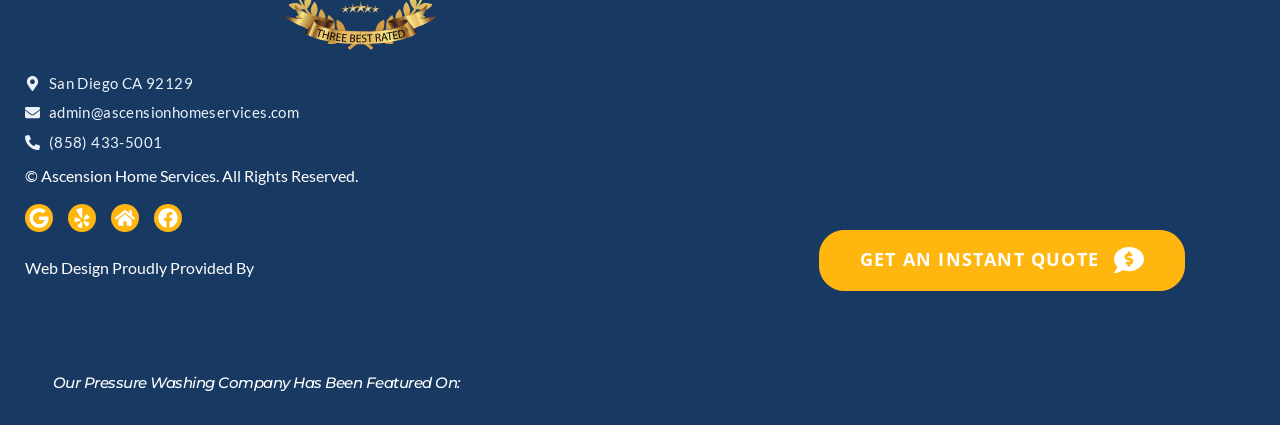Find the bounding box coordinates for the area that should be clicked to accomplish the instruction: "Click the 'GET AN INSTANT QUOTE' button".

[0.64, 0.541, 0.926, 0.685]